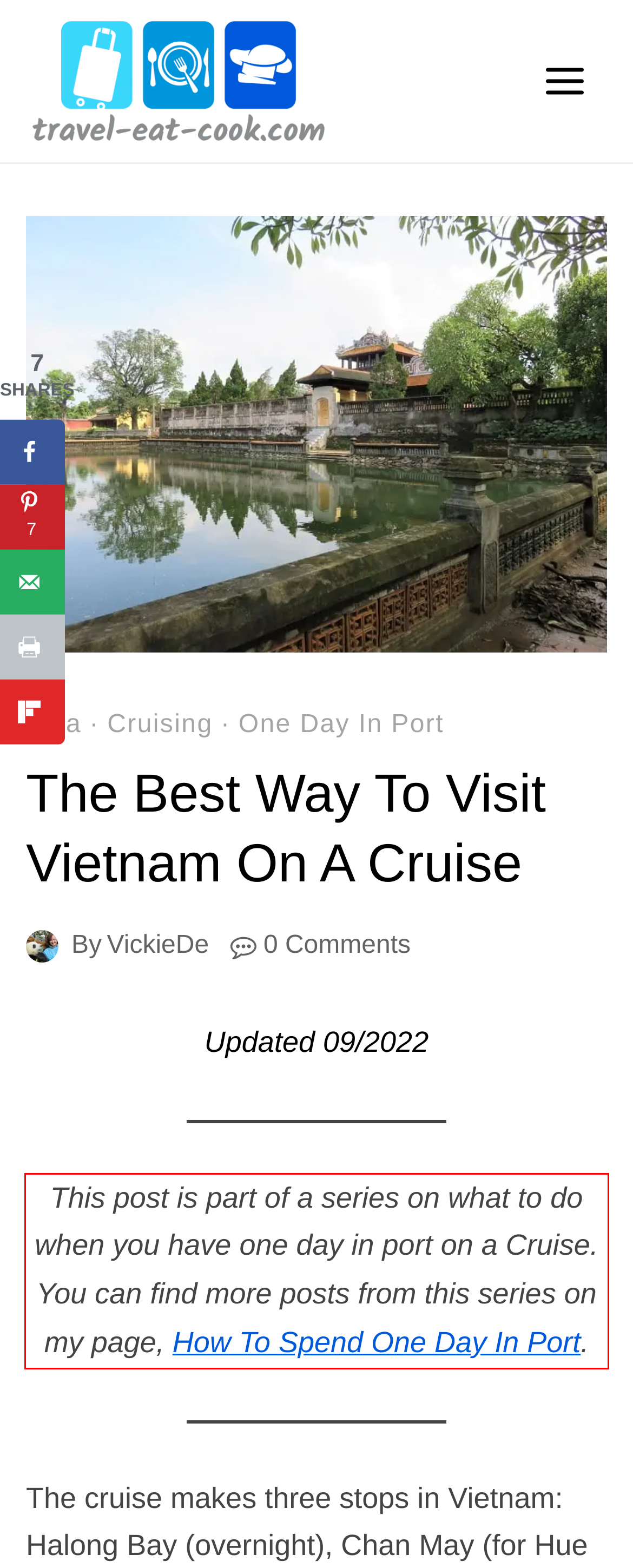Given a screenshot of a webpage, identify the red bounding box and perform OCR to recognize the text within that box.

This post is part of a series on what to do when you have one day in port on a Cruise. You can find more posts from this series on my page, How To Spend One Day In Port.